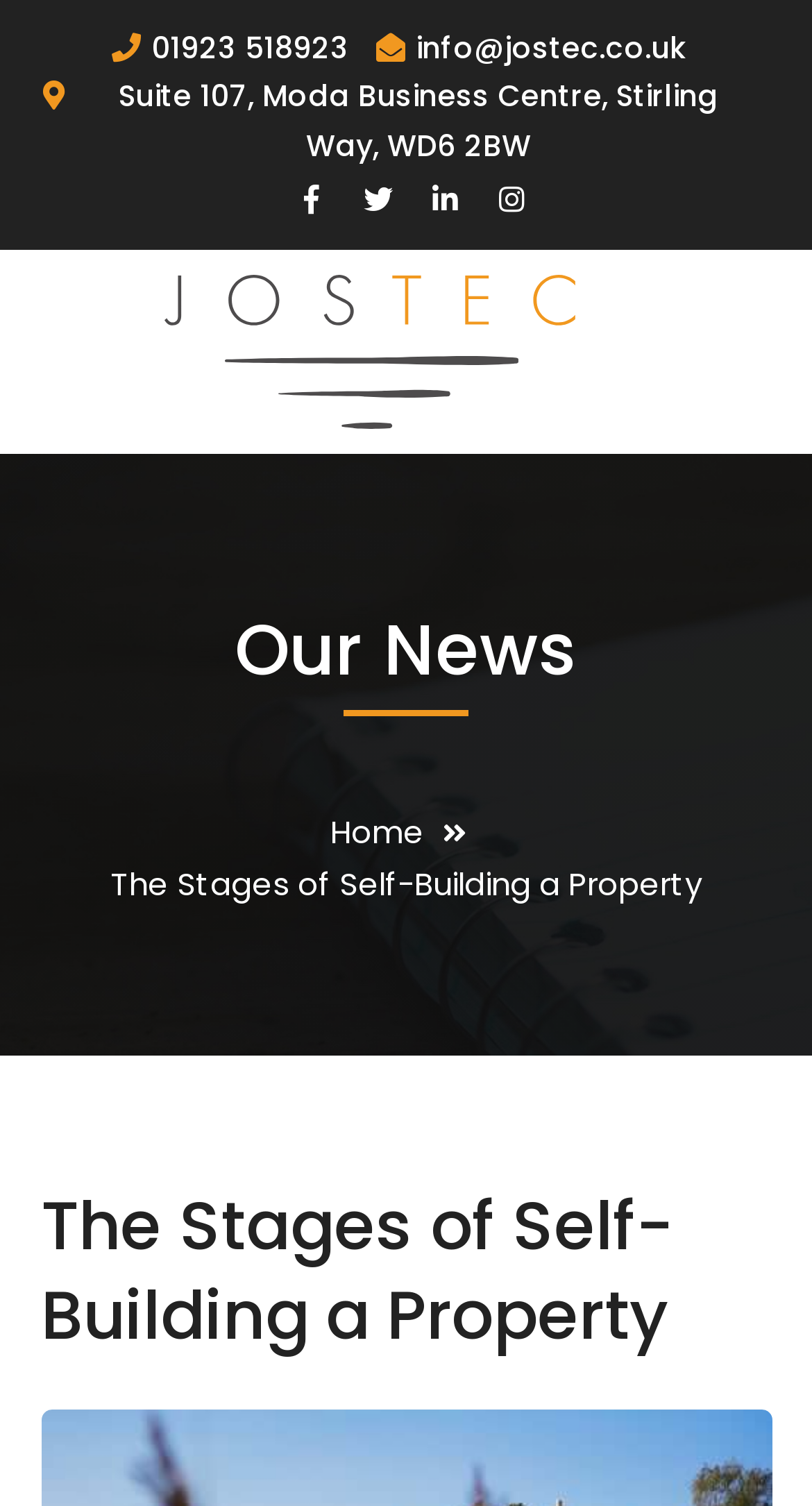Find the bounding box coordinates of the clickable area that will achieve the following instruction: "Visit Facebook Profile".

[0.342, 0.114, 0.424, 0.152]